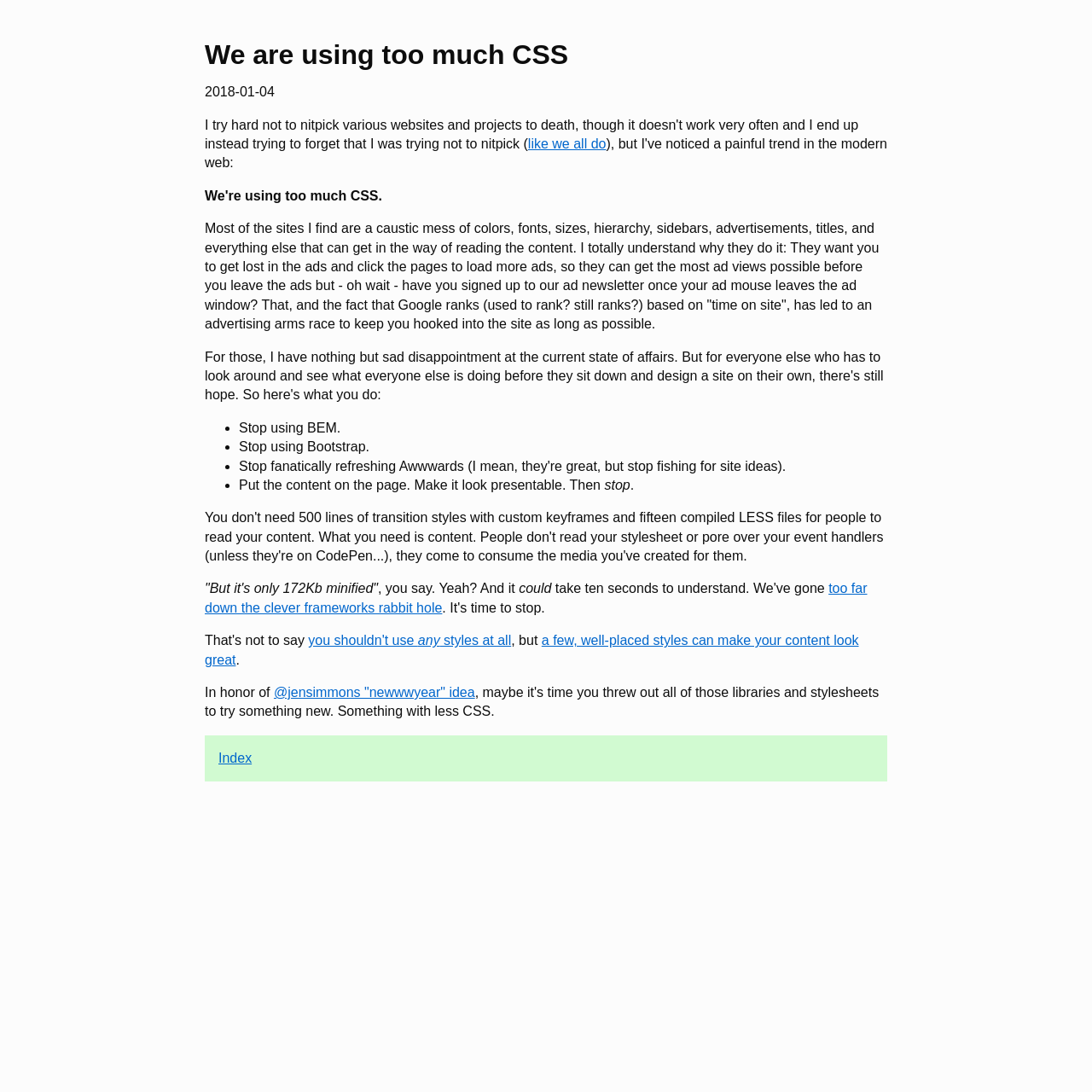Respond to the following query with just one word or a short phrase: 
What is the date mentioned at the top?

2018-01-04